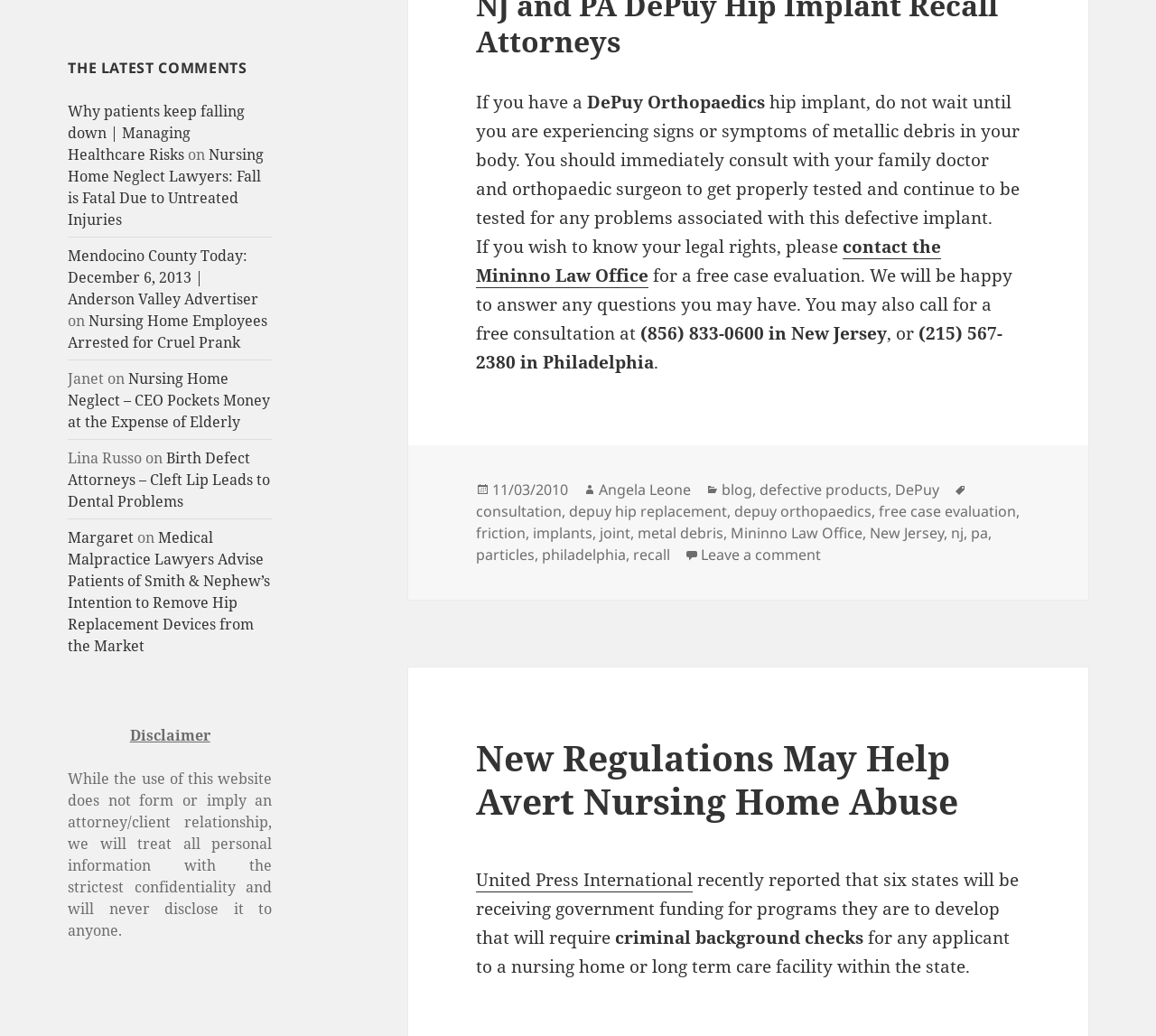Please determine the bounding box coordinates of the element to click in order to execute the following instruction: "Click on 'Why patients keep falling down | Managing Healthcare Risks'". The coordinates should be four float numbers between 0 and 1, specified as [left, top, right, bottom].

[0.059, 0.097, 0.212, 0.158]